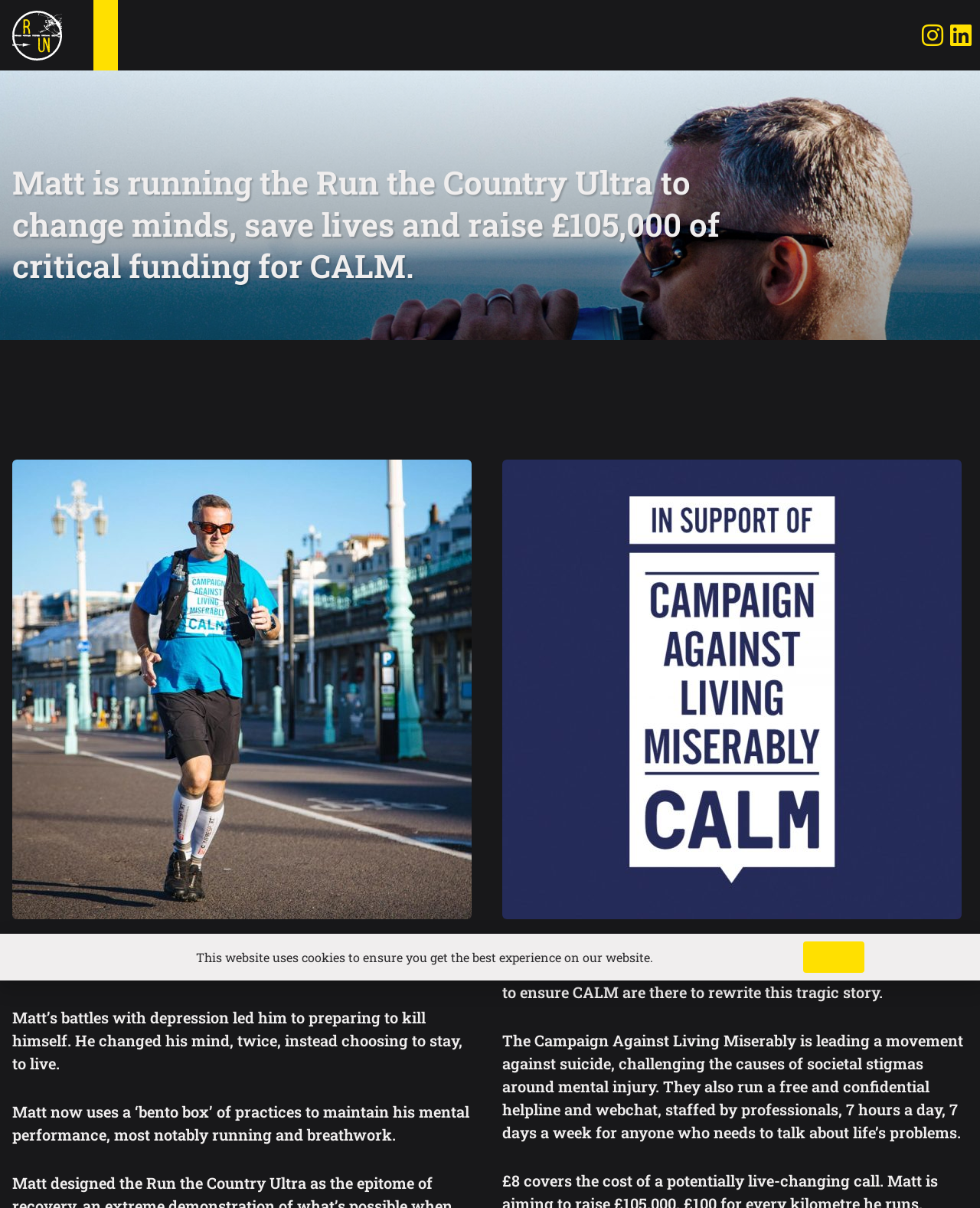Locate the coordinates of the bounding box for the clickable region that fulfills this instruction: "Click the 'Order Now' button".

None